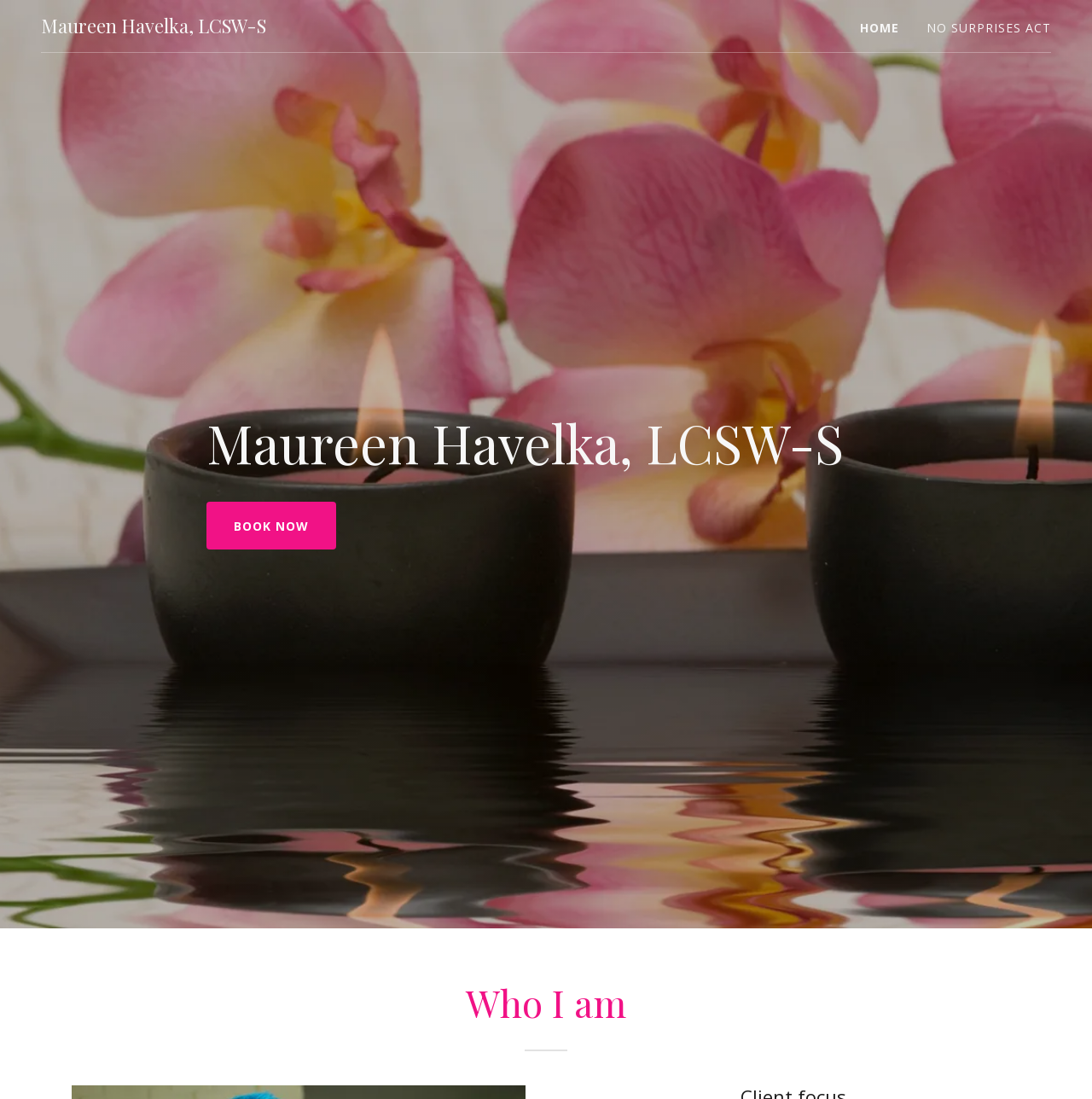What is the topic of the section below the main image?
Please provide a detailed and comprehensive answer to the question.

The section below the main image has a heading 'Who I am', which suggests that it is about Maureen Havelka's personal or professional background.